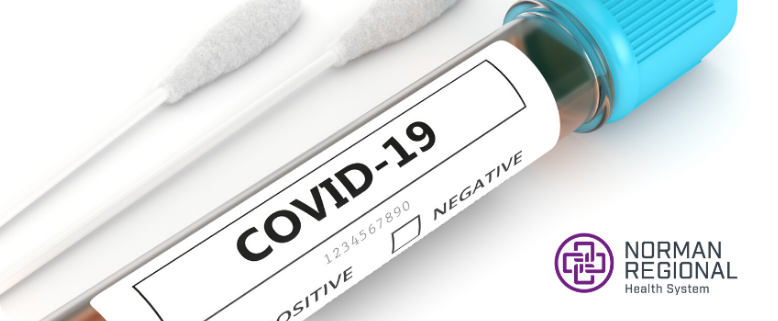Examine the image carefully and respond to the question with a detailed answer: 
Whose logo is on the image?

The image is branded with the logo of the Norman Regional Health System, highlighting the institution's involvement in COVID-19 testing and response efforts.